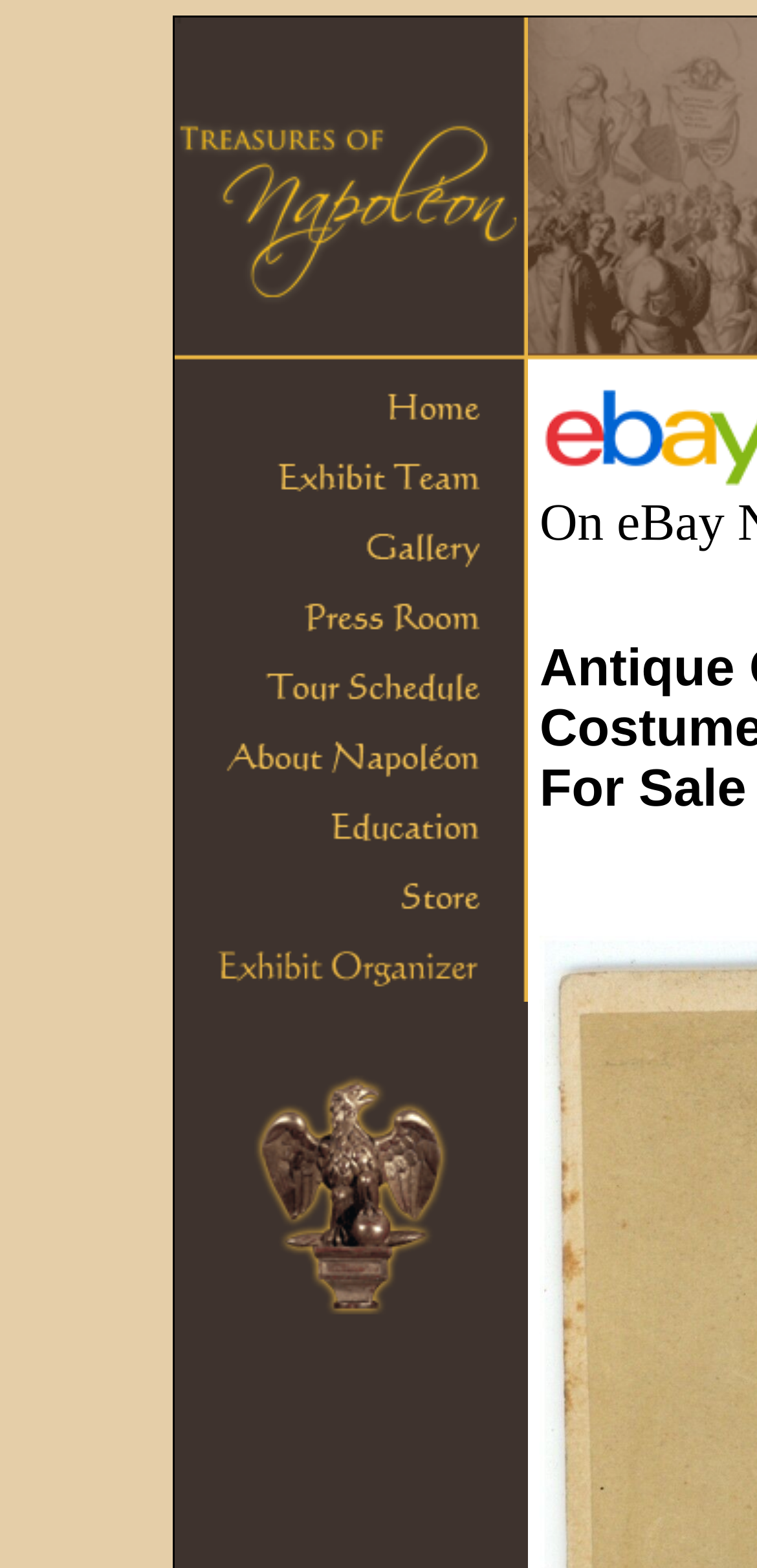Give a concise answer of one word or phrase to the question: 
How many links are in the Napoleon section?

9